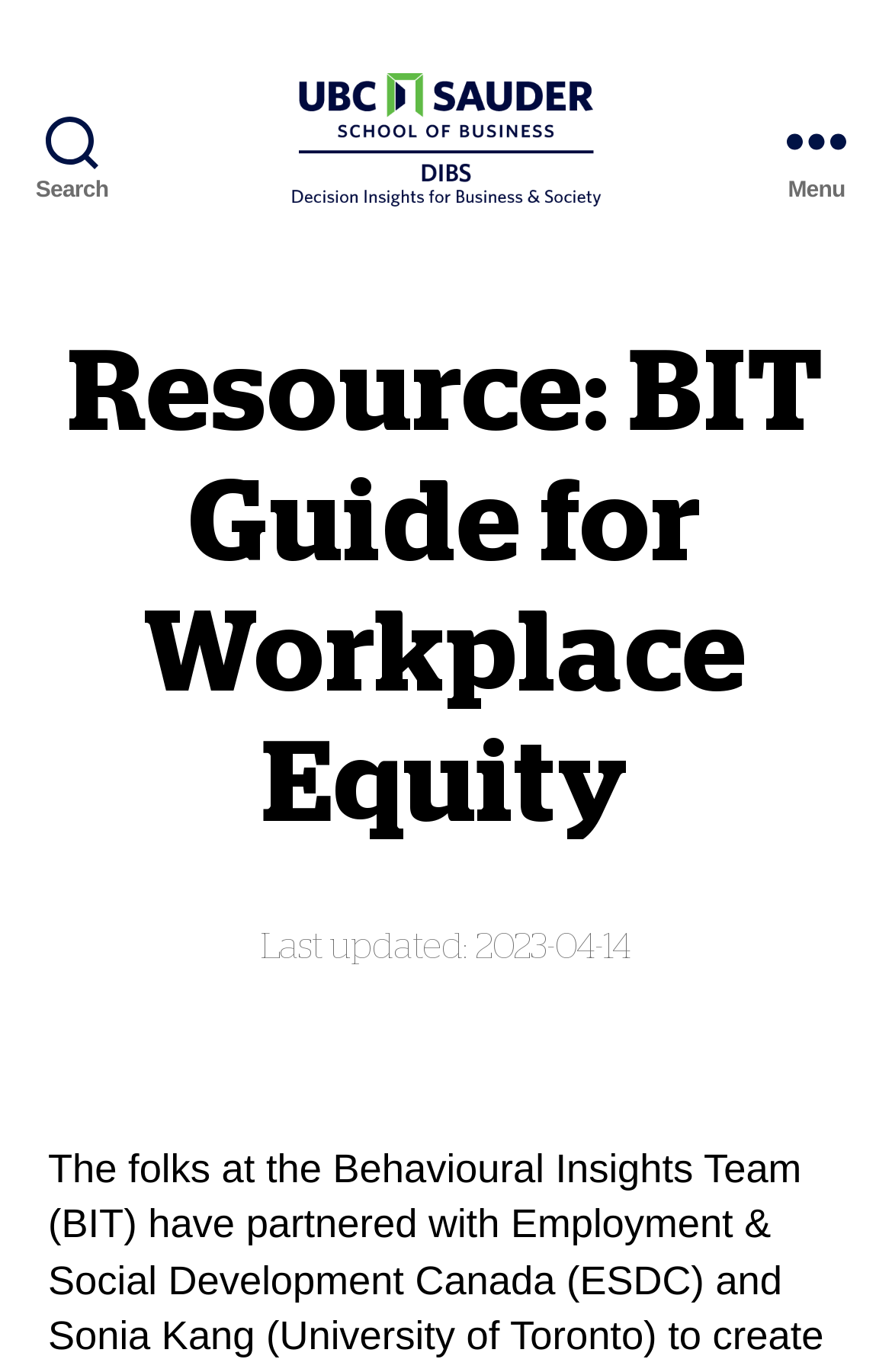Give a concise answer of one word or phrase to the question: 
Is the menu button expanded?

No